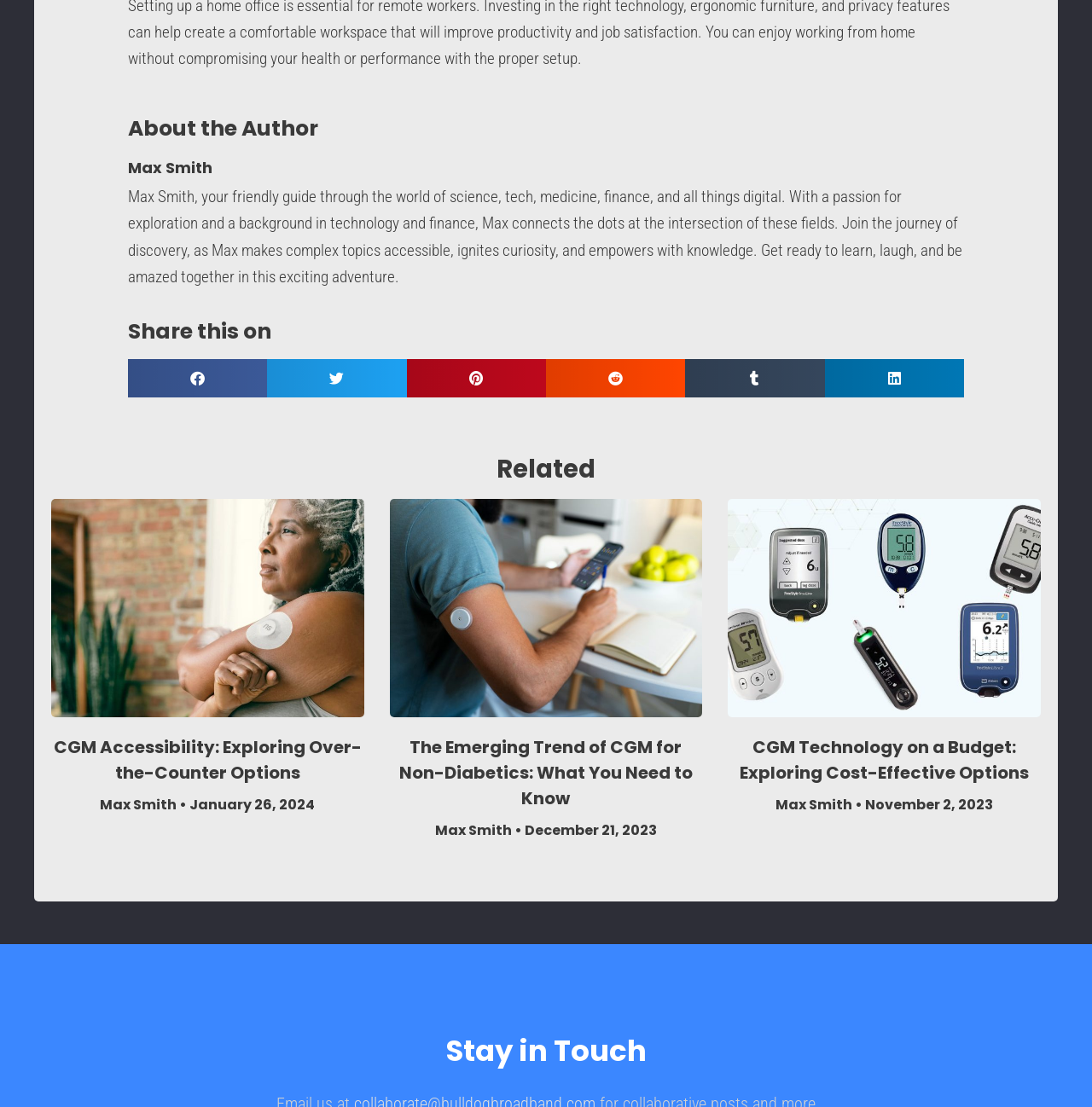Specify the bounding box coordinates of the area to click in order to execute this command: 'View the article about CGM Technology on a Budget'. The coordinates should consist of four float numbers ranging from 0 to 1, and should be formatted as [left, top, right, bottom].

[0.667, 0.664, 0.942, 0.709]